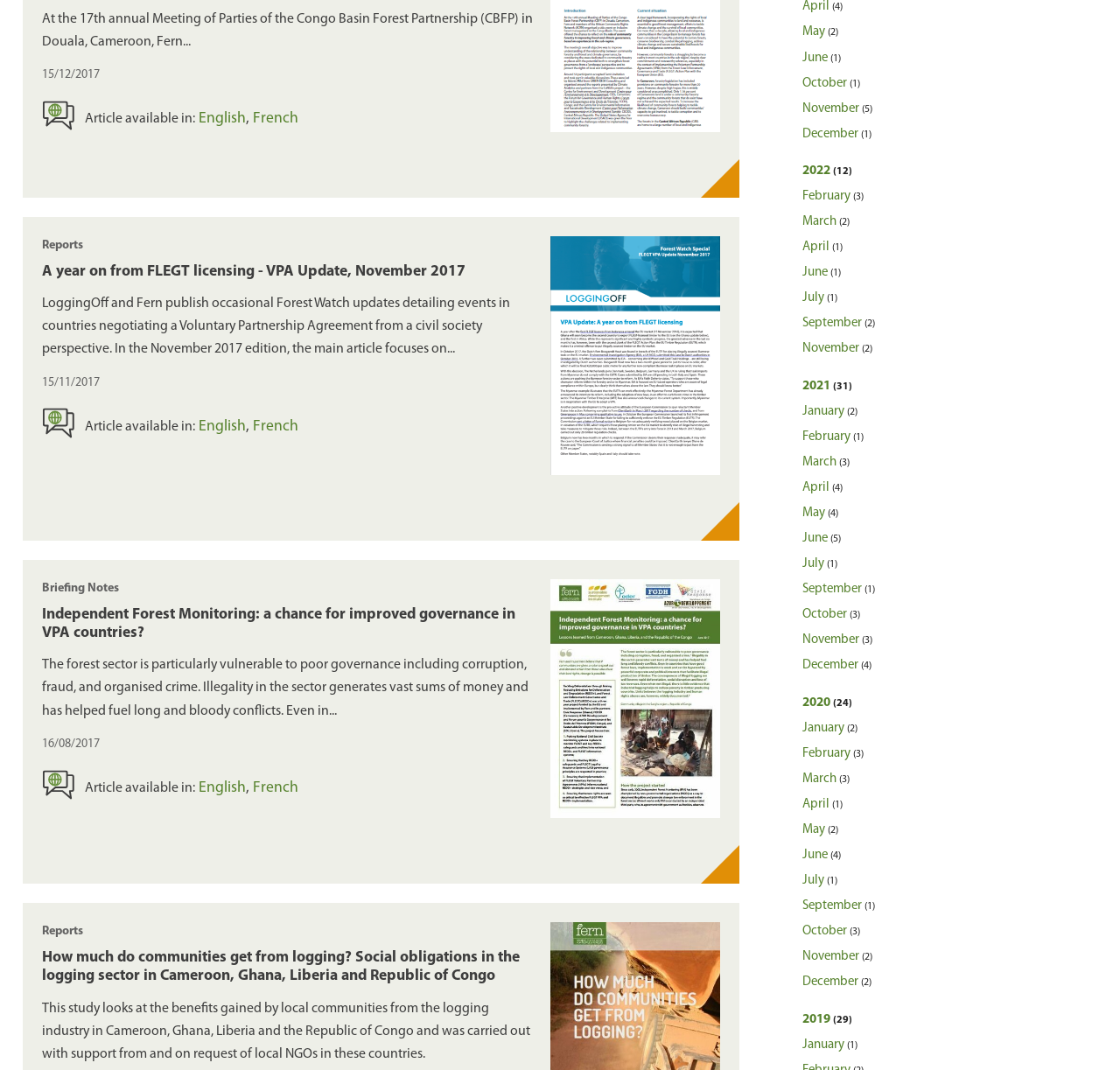Please provide a brief answer to the following inquiry using a single word or phrase:
How many months are listed in the archive section?

12